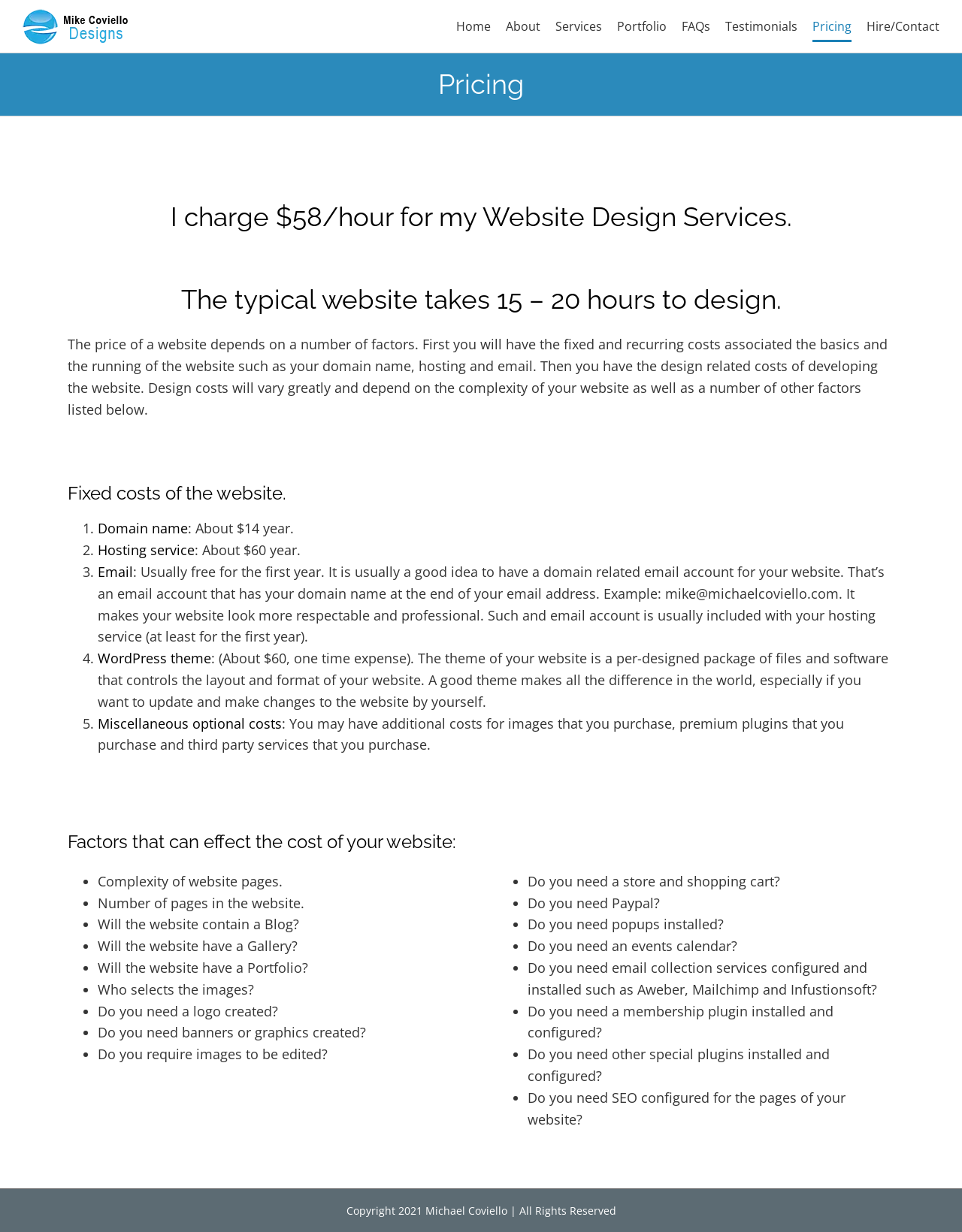What is the hourly rate for website design services?
Using the screenshot, give a one-word or short phrase answer.

$58/hour